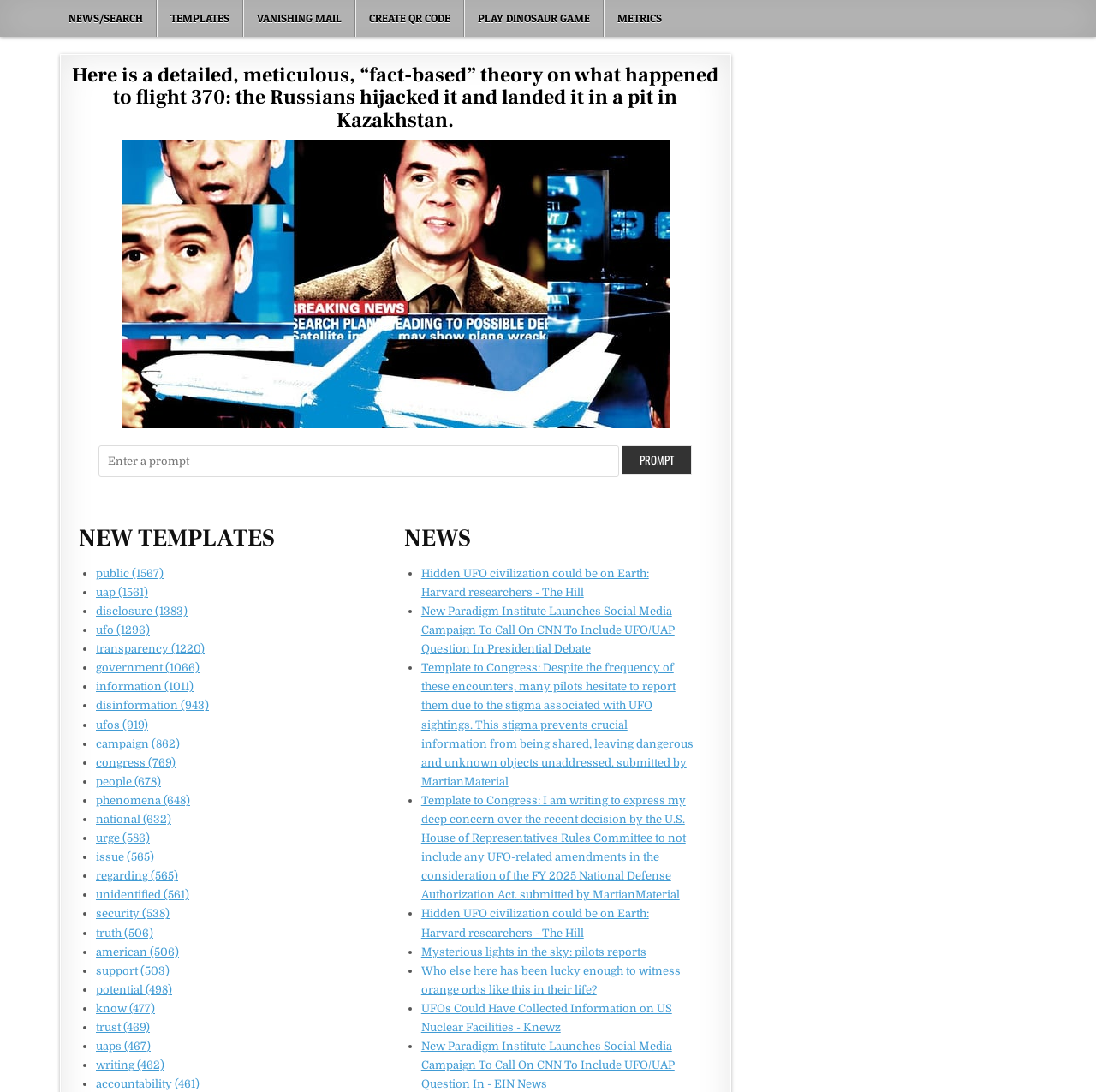Based on the element description disclosure (1383), identify the bounding box coordinates for the UI element. The coordinates should be in the format (top-left x, top-left y, bottom-right x, bottom-right y) and within the 0 to 1 range.

[0.088, 0.554, 0.171, 0.565]